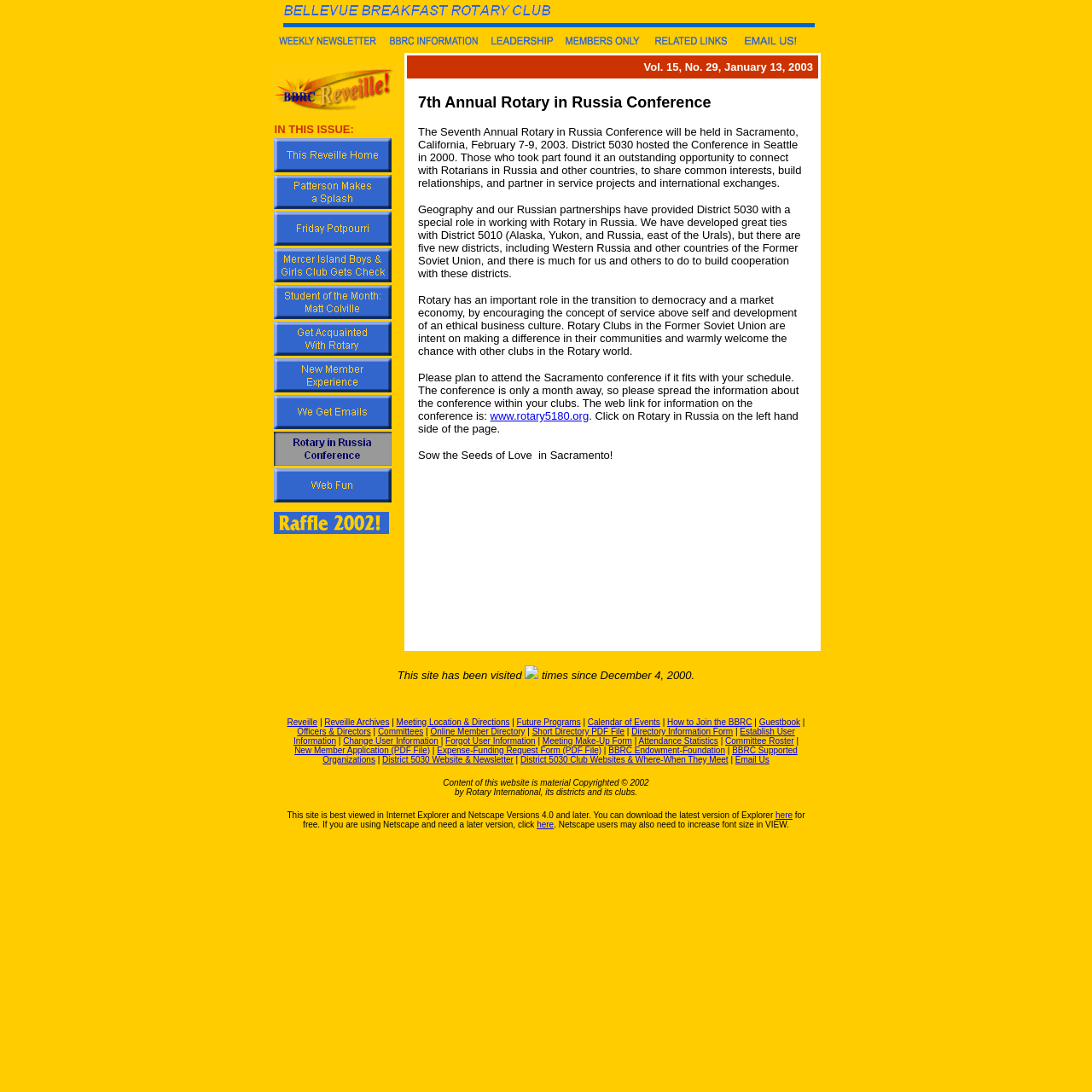Provide a single word or phrase answer to the question: 
What is the last article listed in the 'IN THIS ISSUE' section?

Web Fun